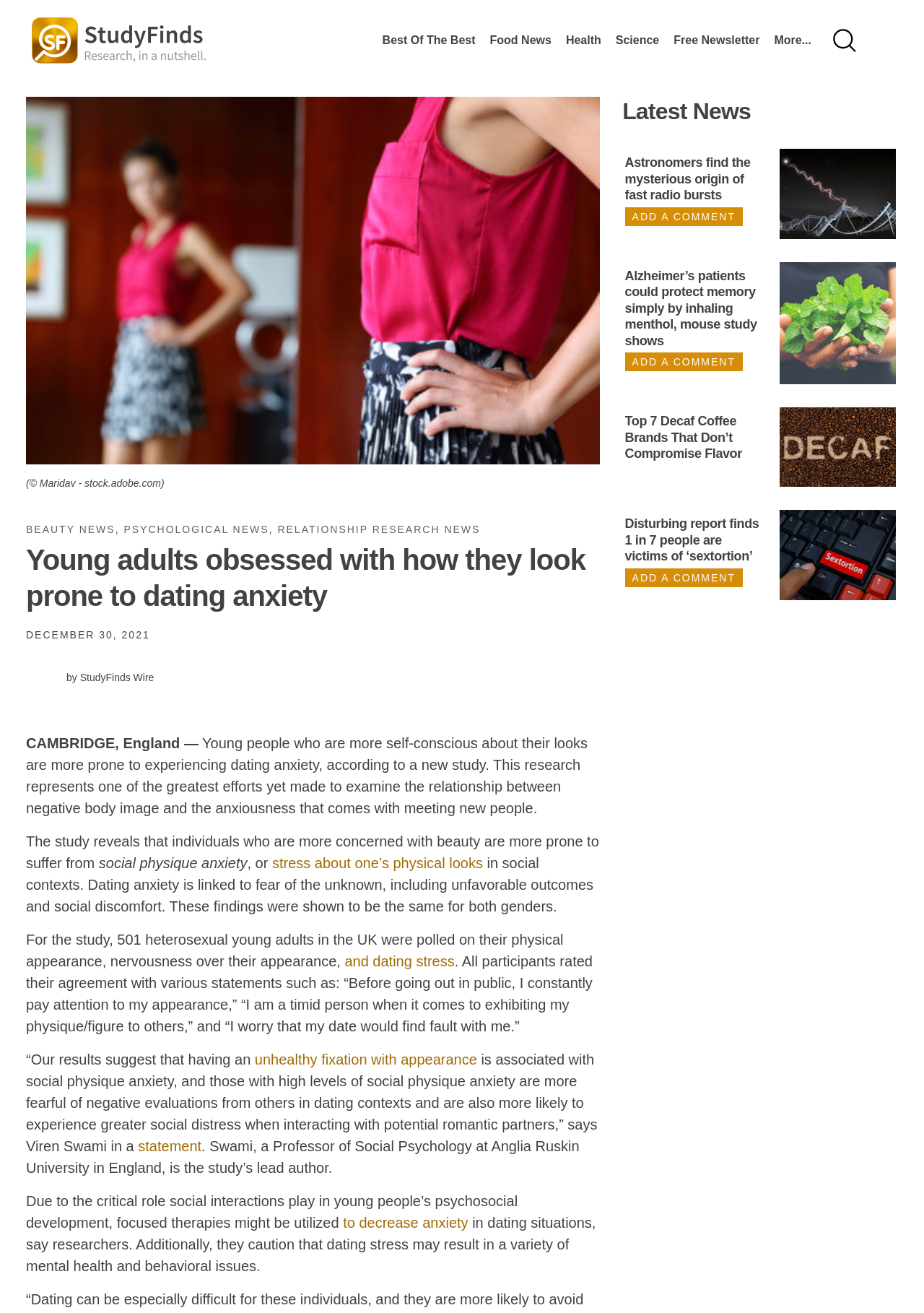What is the name of the university where the study's lead author is a professor?
Please give a detailed and thorough answer to the question, covering all relevant points.

The article mentions that Viren Swami, the study's lead author, is a Professor of Social Psychology at Anglia Ruskin University in England.